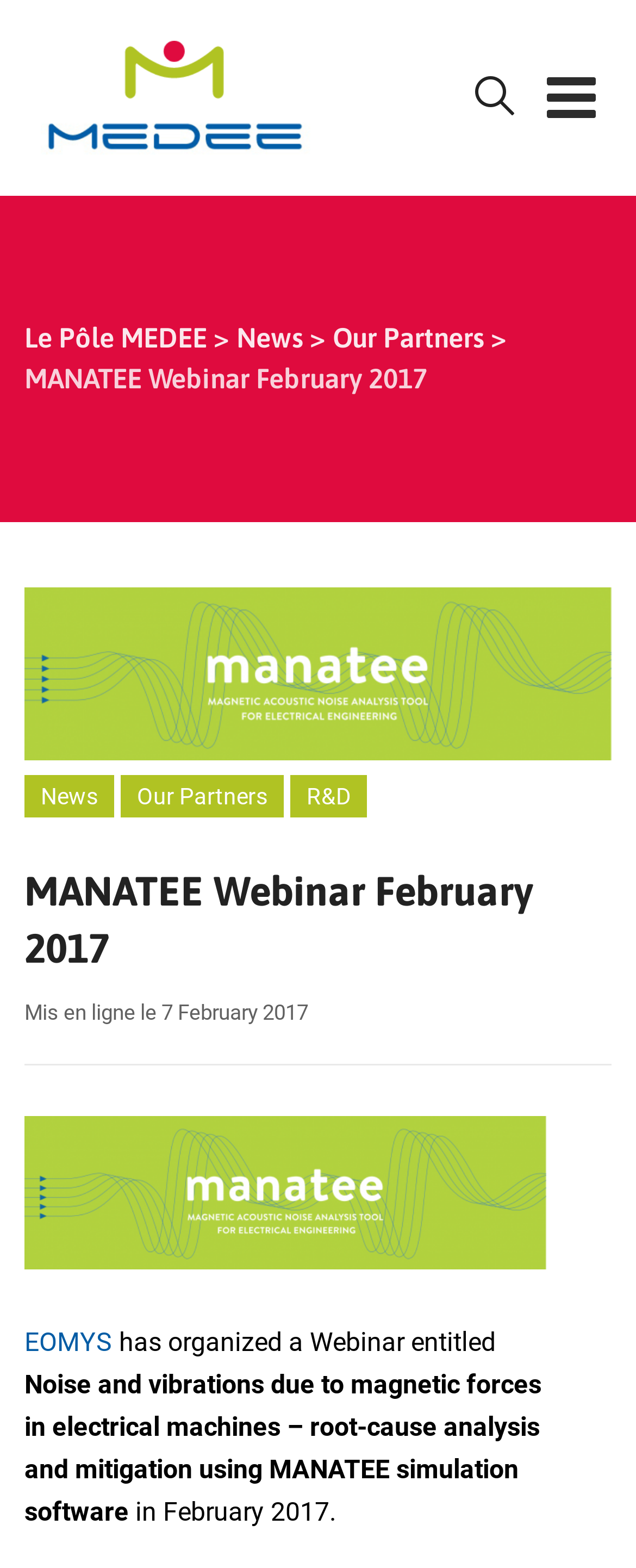Can you pinpoint the bounding box coordinates for the clickable element required for this instruction: "Click the Our Partners link"? The coordinates should be four float numbers between 0 and 1, i.e., [left, top, right, bottom].

[0.523, 0.204, 0.762, 0.225]